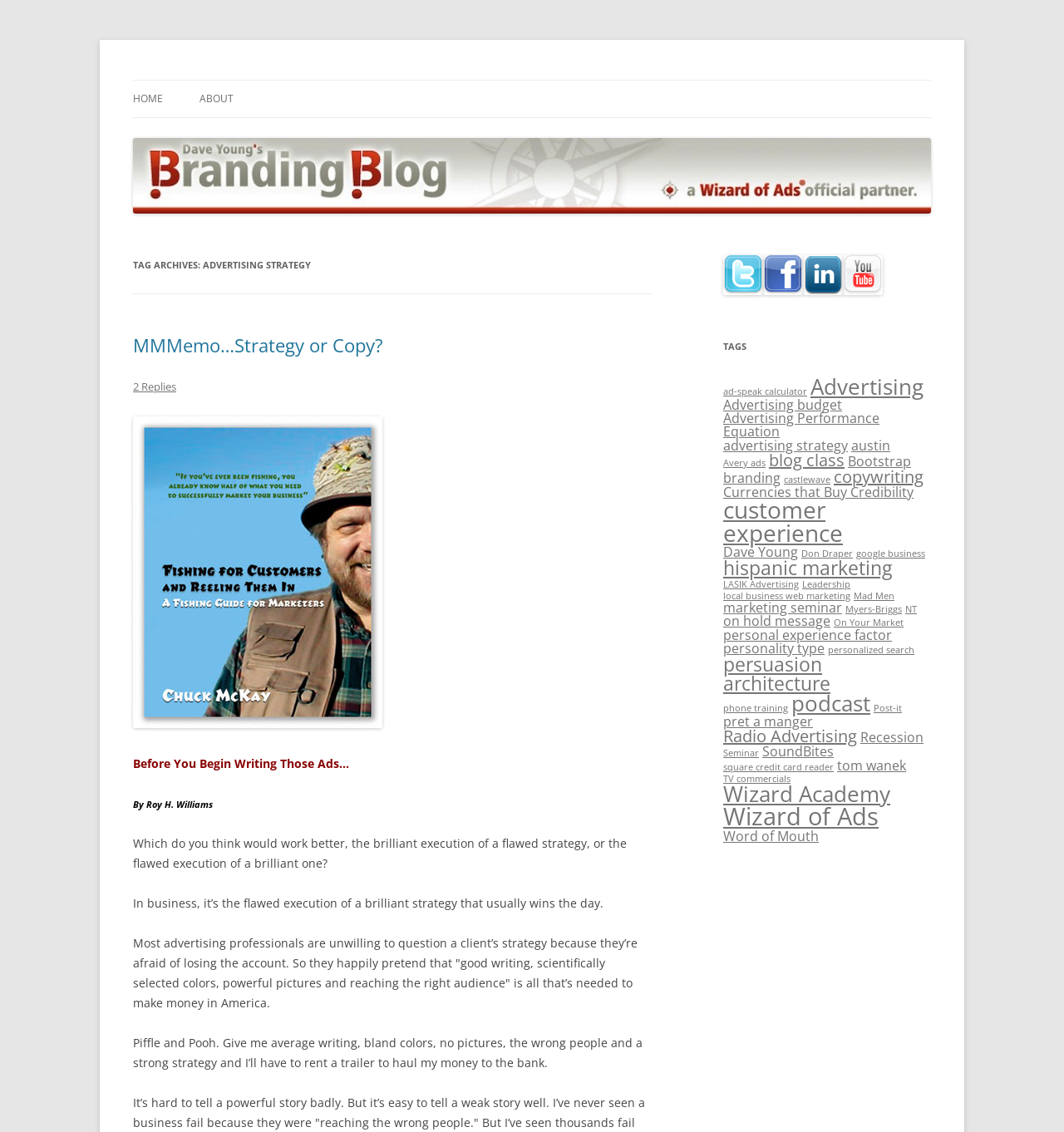Offer a detailed explanation of the webpage layout and contents.

The webpage is a blog focused on advertising strategy and marketing advice for local business owners. At the top, there is a heading "BrandingBlog by Dave Young" with a link to the blog's homepage. Below it, there is a heading "Marketing Advice and Advertising Strategy for Local Business Owners" that summarizes the blog's content.

On the top-left side, there is a navigation menu with links to "HOME", "ABOUT", and the blog's logo, which is an image with a link to the homepage. Below the navigation menu, there is a section with a heading "TAG ARCHIVES: ADVERTISING STRATEGY" that lists several articles related to advertising strategy.

The main content area is divided into two columns. The left column contains a blog post with a heading "MMMemo…Strategy or Copy?" and a link to the full article. Below the heading, there is an image, followed by a paragraph of text that discusses the importance of strategy in advertising. The text is written in a conversational tone and includes quotes from Roy H. Williams.

The right column contains a list of tags, with links to various categories such as "ad-speak calculator", "Advertising", "Advertising budget", and many others. There are 45 tags in total, each with a link to related articles.

At the bottom of the right column, there are links to social media platforms, including Twitter, Facebook, LinkedIn, and YouTube, each with an icon representing the platform.

Overall, the webpage is a blog that provides marketing advice and advertising strategy for local business owners, with a focus on providing valuable content and resources to its readers.